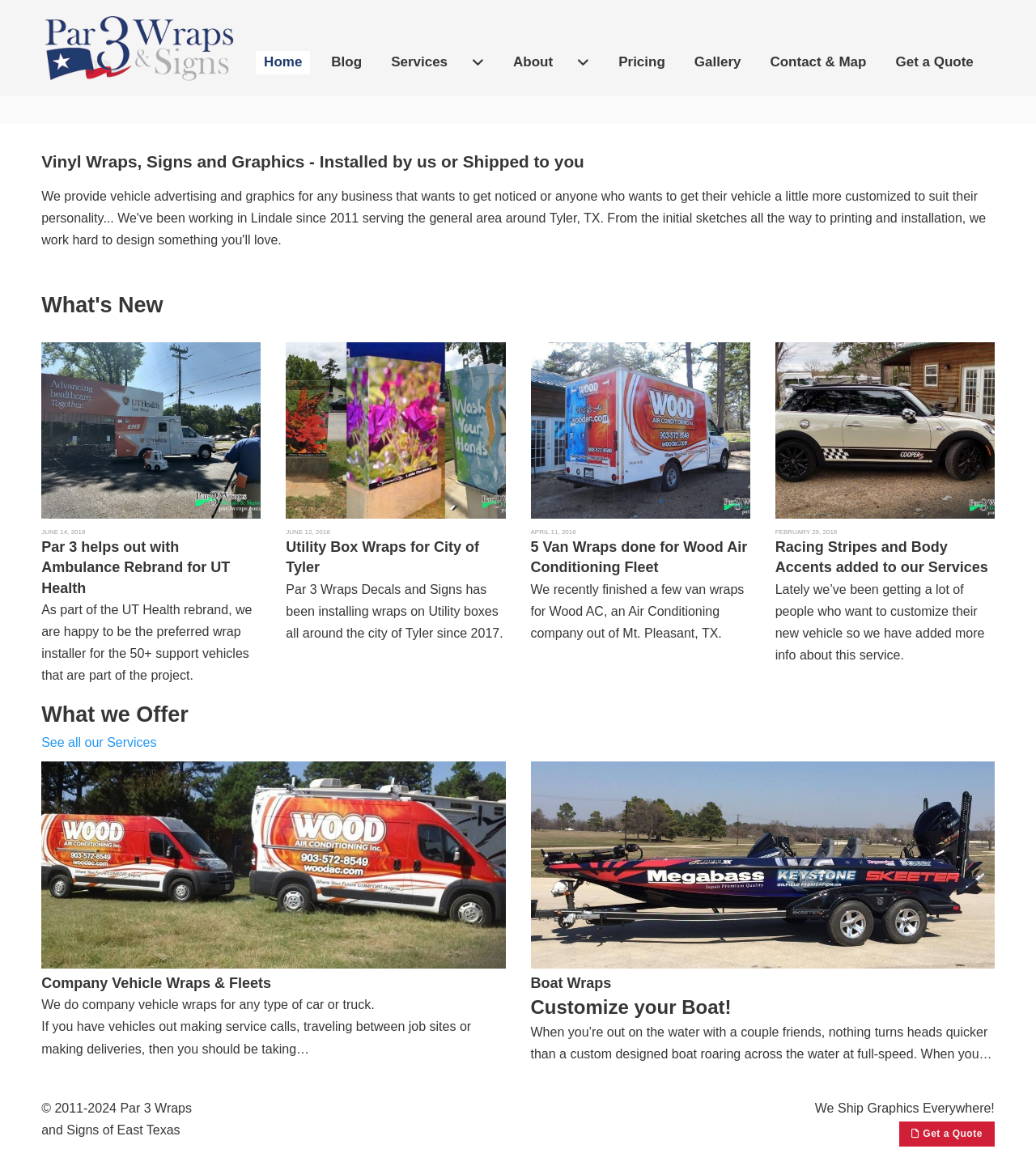Identify the bounding box for the UI element specified in this description: "See all our Services". The coordinates must be four float numbers between 0 and 1, formatted as [left, top, right, bottom].

[0.04, 0.628, 0.151, 0.646]